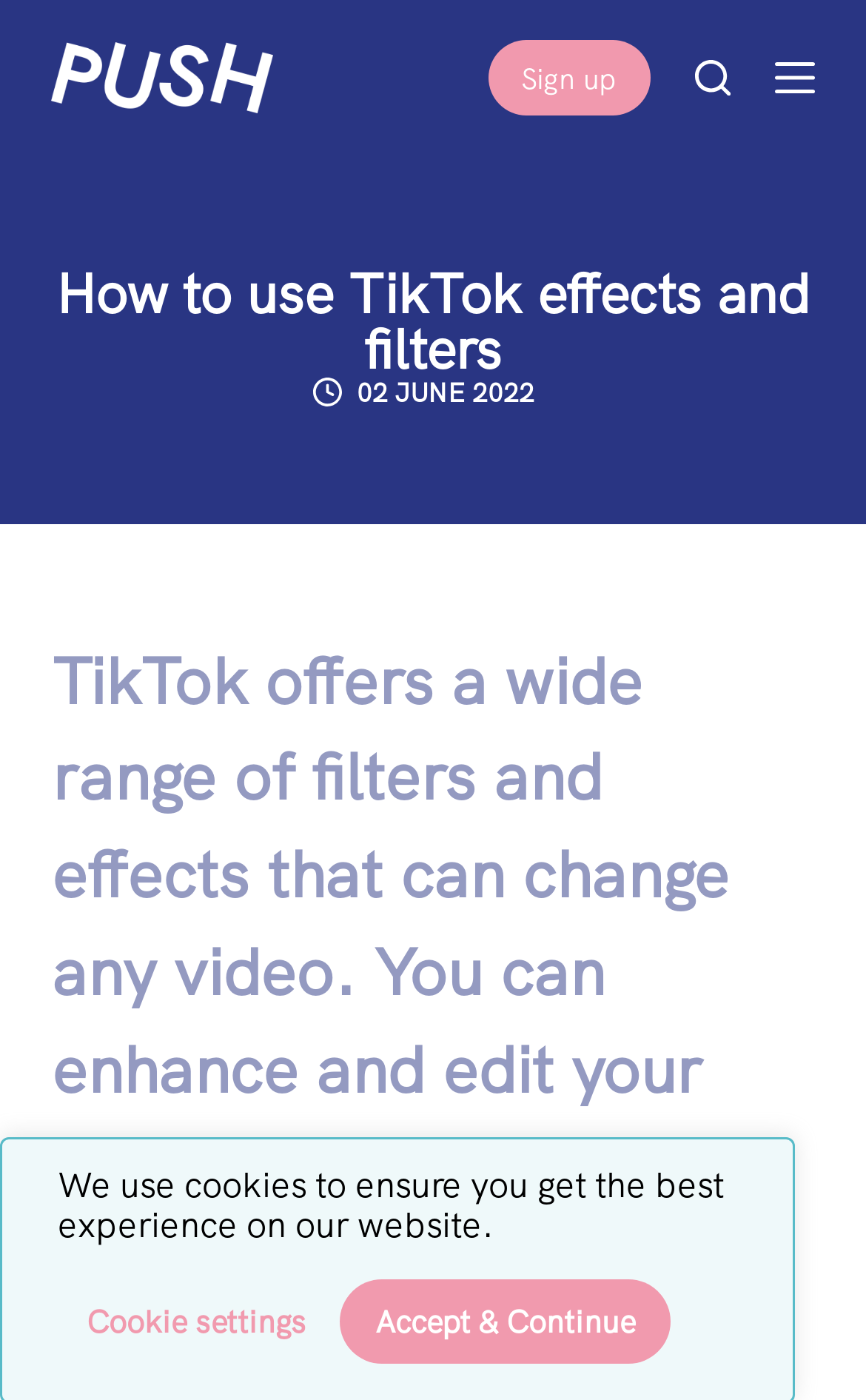Determine the bounding box of the UI component based on this description: "Access Control". The bounding box coordinates should be four float values between 0 and 1, i.e., [left, top, right, bottom].

None